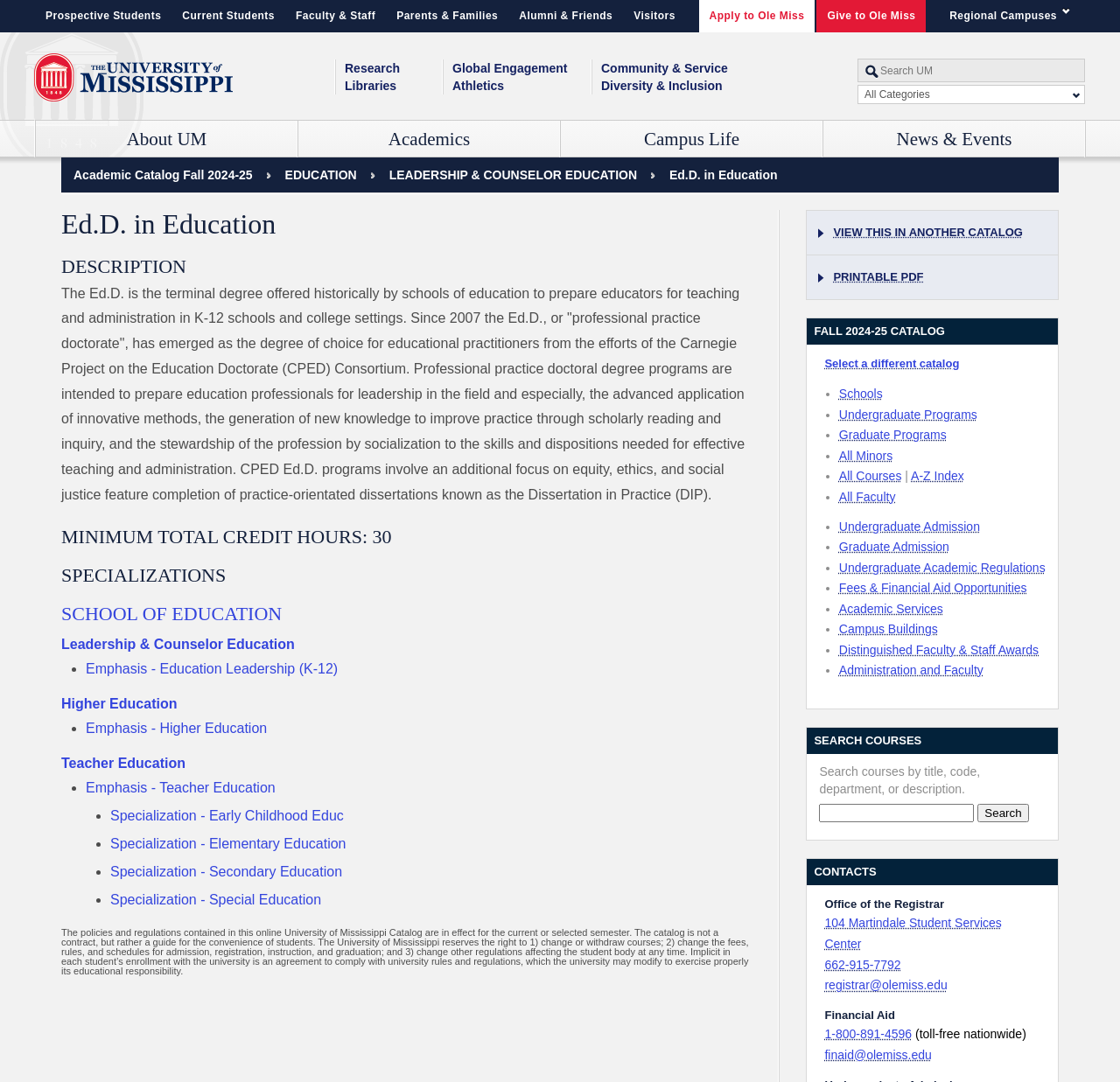Determine the bounding box coordinates of the element's region needed to click to follow the instruction: "Apply to Ole Miss". Provide these coordinates as four float numbers between 0 and 1, formatted as [left, top, right, bottom].

[0.624, 0.0, 0.728, 0.03]